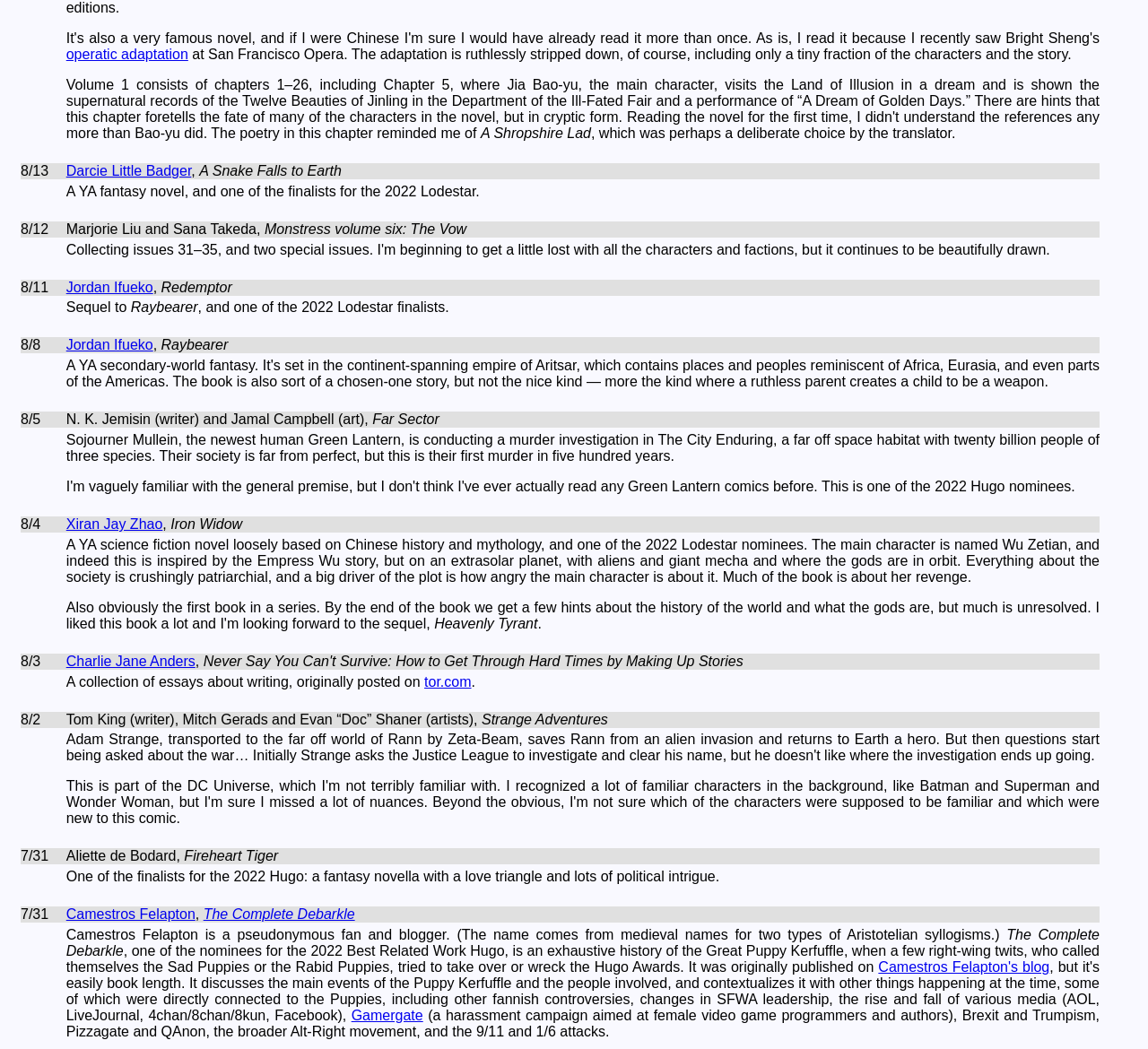Locate the bounding box coordinates of the area where you should click to accomplish the instruction: "Explore the blog of Camestros Felapton".

[0.765, 0.915, 0.914, 0.929]